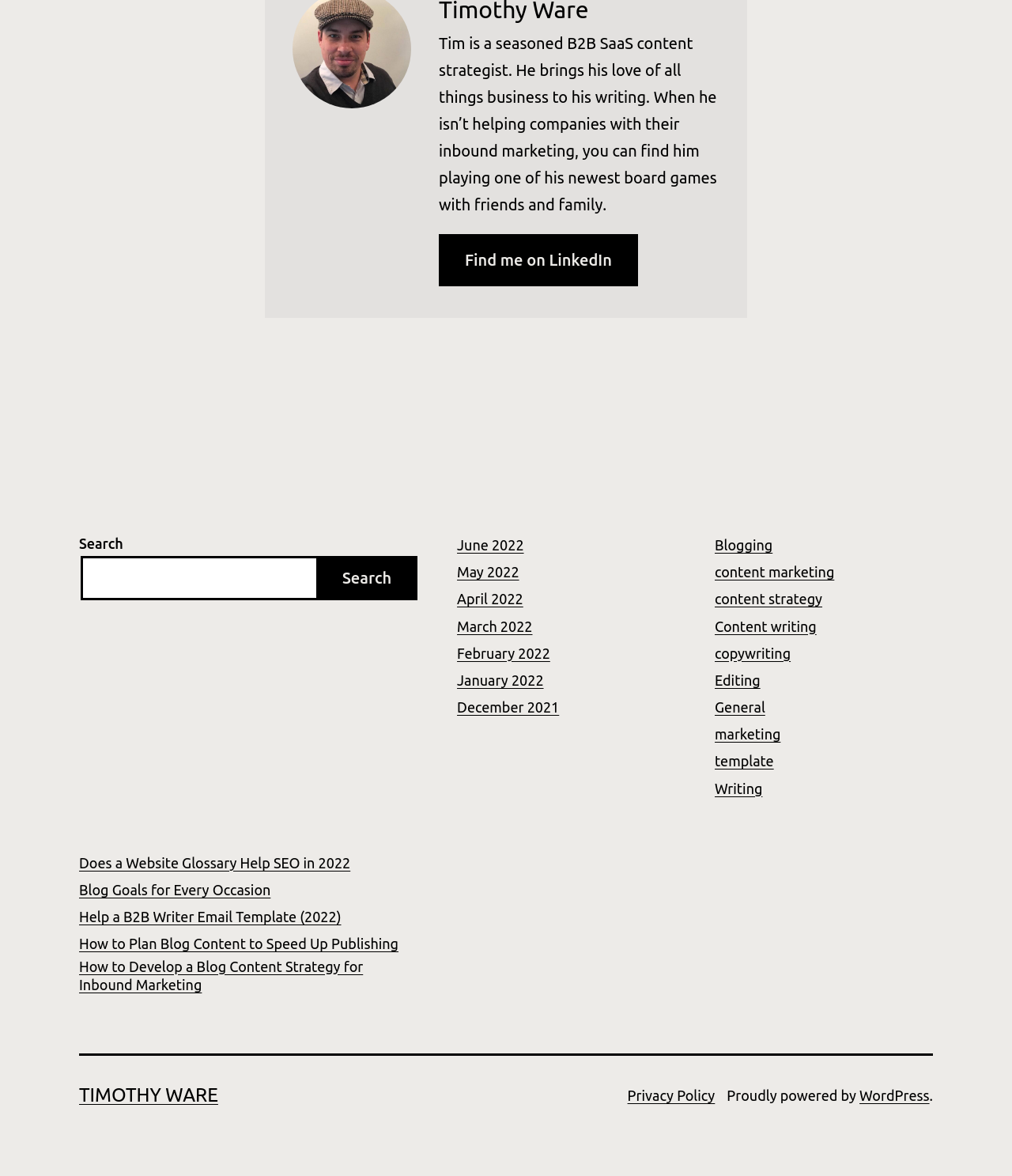Locate the bounding box coordinates of the clickable area to execute the instruction: "Learn more about content marketing". Provide the coordinates as four float numbers between 0 and 1, represented as [left, top, right, bottom].

[0.706, 0.48, 0.824, 0.493]